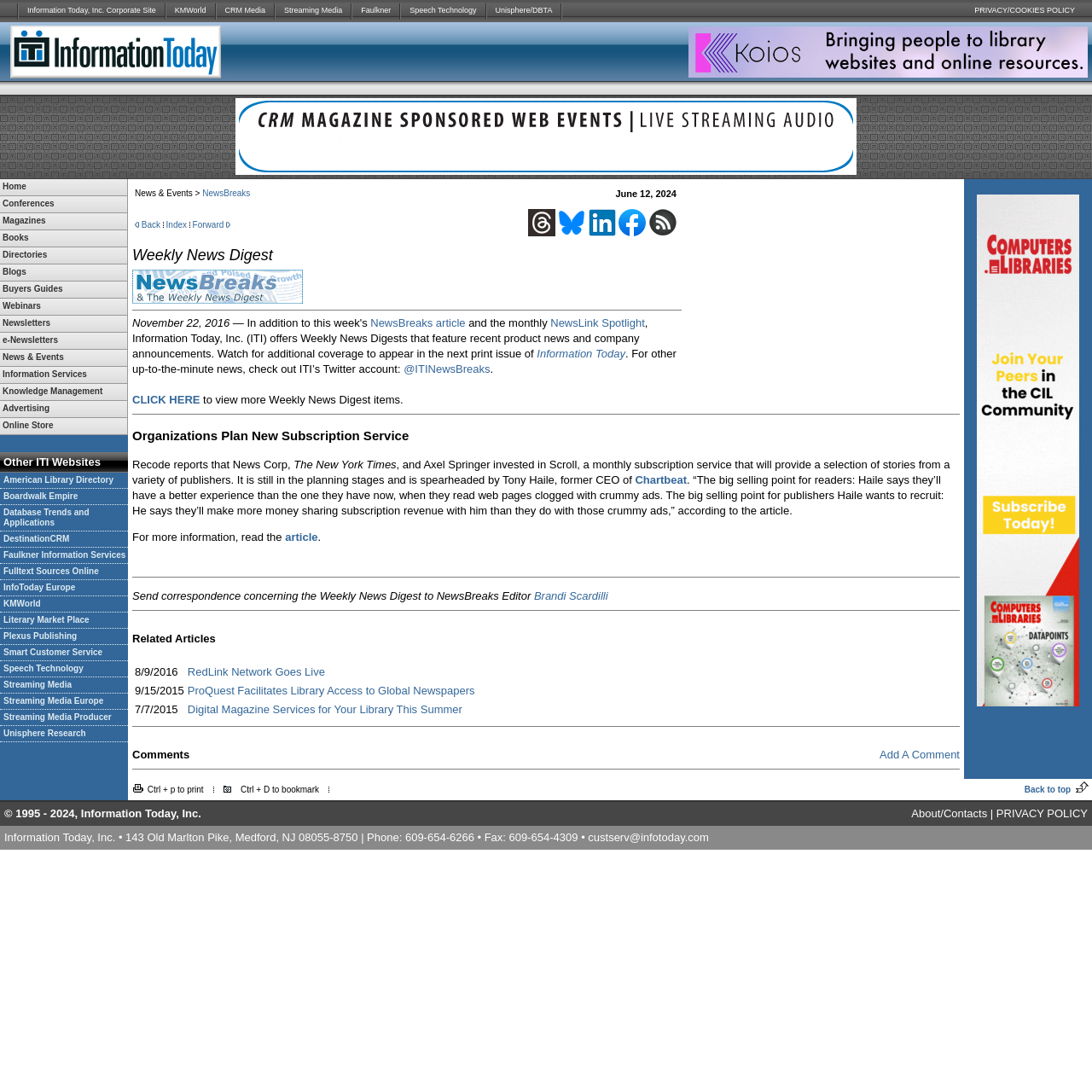Explain the webpage in detail.

The webpage is about Information Today, Inc., a corporate site that provides various services and resources related to information technology, knowledge management, and more. At the top of the page, there is a row of links to different websites, including KMWorld, CRM Media, Streaming Media, and others. Below this row, there is a section with two advertisements, one on the left and one on the right.

Underneath the advertisements, there is a long list of links to various resources and services, including conferences, magazines, books, directories, blogs, and more. This list is divided into two columns, with the left column containing links to general resources and the right column containing links to more specific services and websites.

The page also has a few images scattered throughout, but they are not prominent and do not appear to be the main focus of the page. The overall layout of the page is cluttered, with many links and sections competing for attention. However, the use of tables and rows helps to organize the content and make it easier to navigate.

In terms of specific content, the page appears to be focused on providing access to various resources and services related to information technology and knowledge management. The links and sections on the page suggest that the site is geared towards professionals and individuals working in these fields, and that it provides a wide range of tools and resources to help them stay up-to-date and informed.